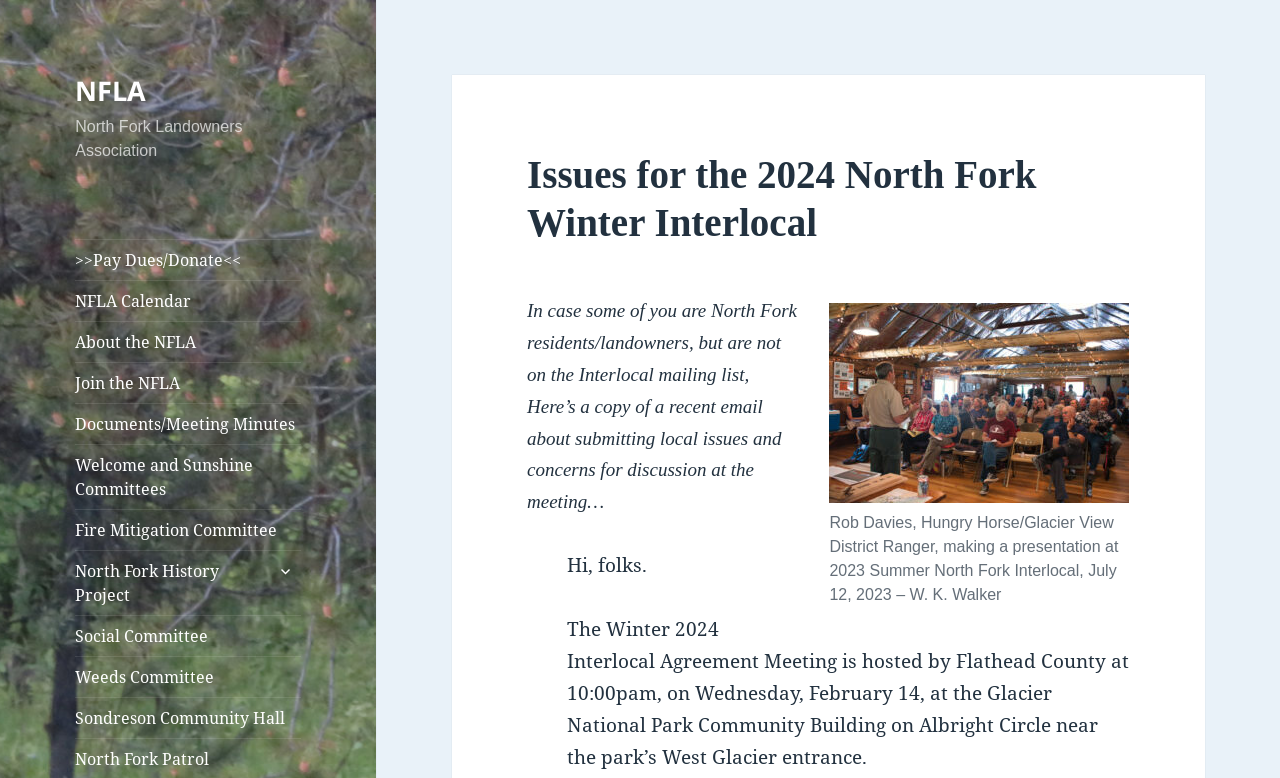Identify the bounding box coordinates of the part that should be clicked to carry out this instruction: "Expand the child menu".

[0.21, 0.713, 0.235, 0.754]